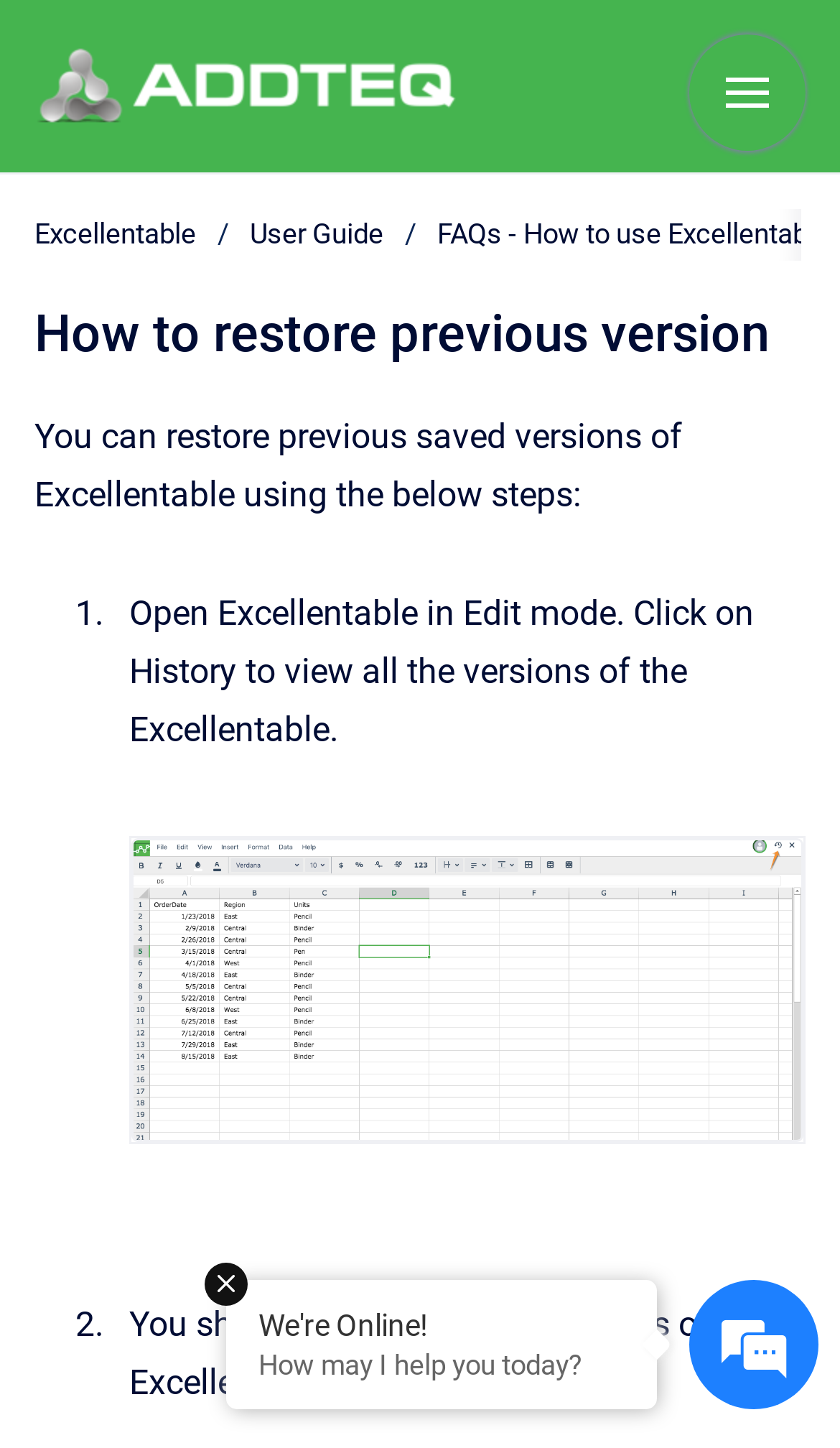Create a detailed narrative of the webpage’s visual and textual elements.

The webpage is a user guide that provides instructions on how to restore previous versions of Excellentable. At the top left corner, there is a link to the homepage. Next to it, on the top right corner, there is a button to show the search form. Below these elements, there is a navigation breadcrumb that displays the current location, with links to Excellentable, User Guide, and FAQs.

The main content of the page is a step-by-step guide on how to restore previous versions of Excellentable. The title of the guide, "How to restore previous version", is displayed prominently in the middle of the page. Below the title, there is a brief introduction that explains the purpose of the guide.

The guide consists of two steps, each marked with a numbered list marker. The first step instructs the user to open Excellentable in Edit mode and click on History to view all the versions of the Excellentable. This step is accompanied by an image that illustrates the process. The second step explains what the user should see after completing the first step.

On the top right corner, there is a button to show navigation. At the bottom of the page, there is a section that displays a message "We're Online!" and a paragraph that asks "How may I help you today?".